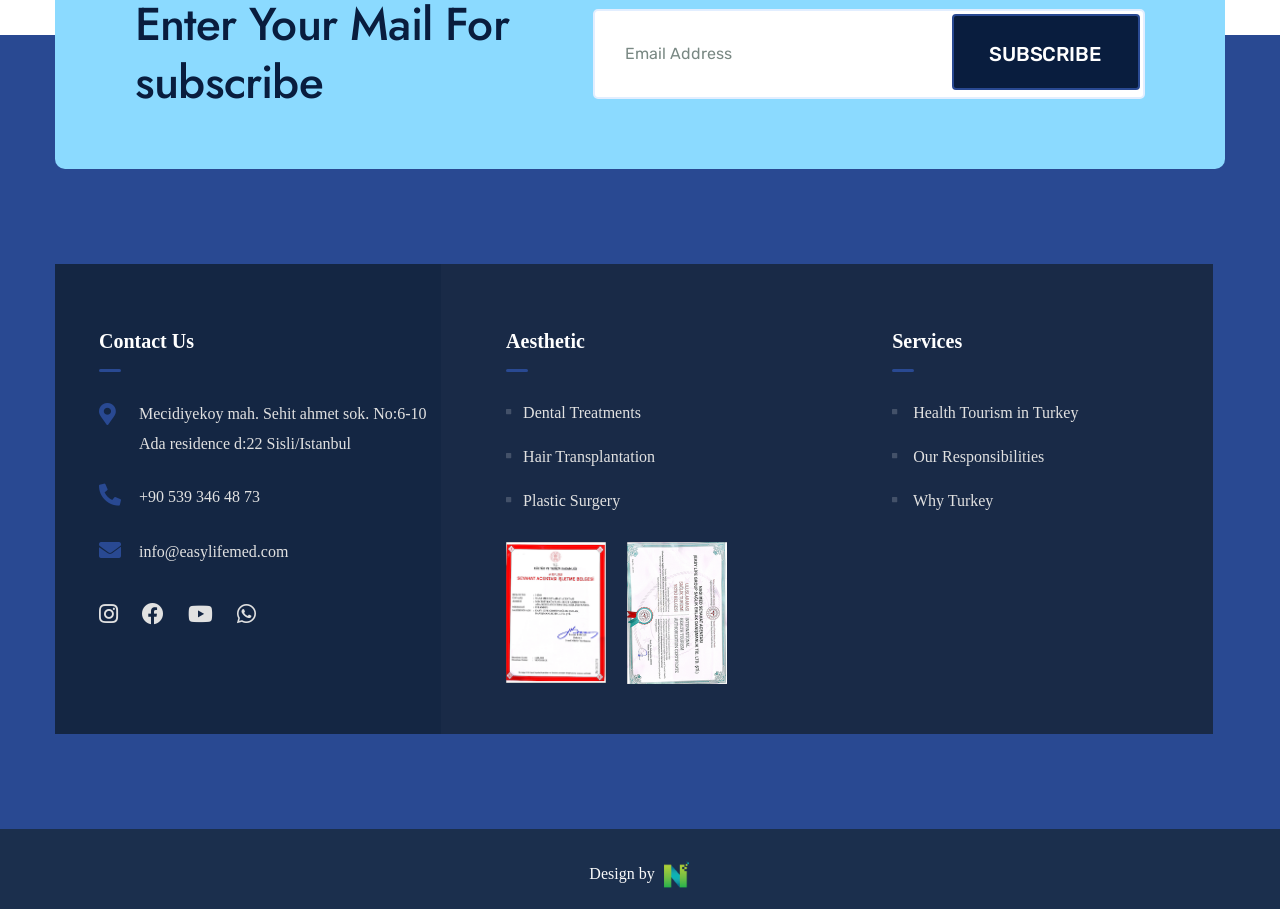Using the image as a reference, answer the following question in as much detail as possible:
What is the contact email address?

I found the contact email address by looking at the links on the webpage, specifically the one with the text 'info@easylifemed.com'.